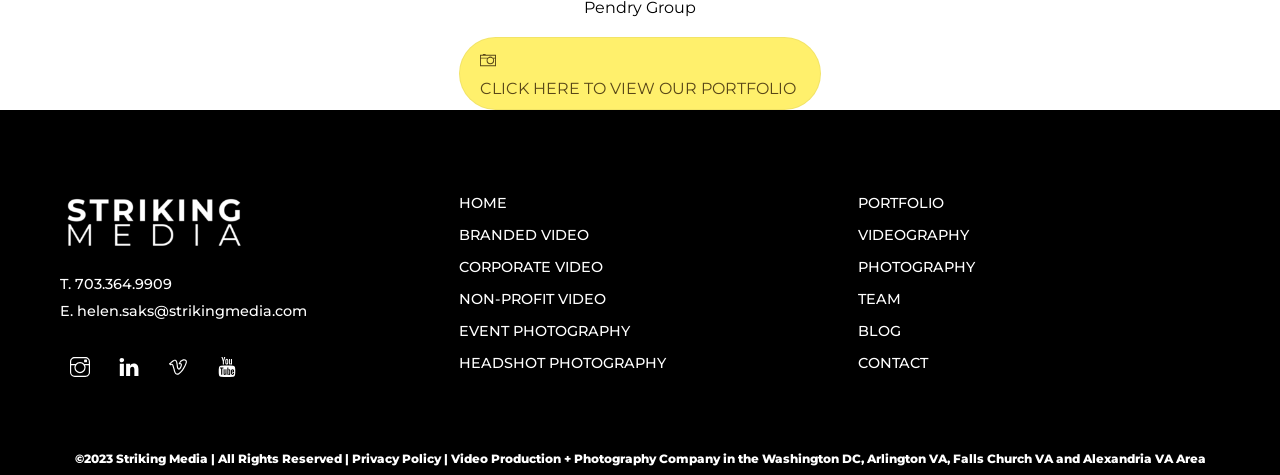Provide your answer to the question using just one word or phrase: What is the email address on the webpage?

helen.saks@strikingmedia.com